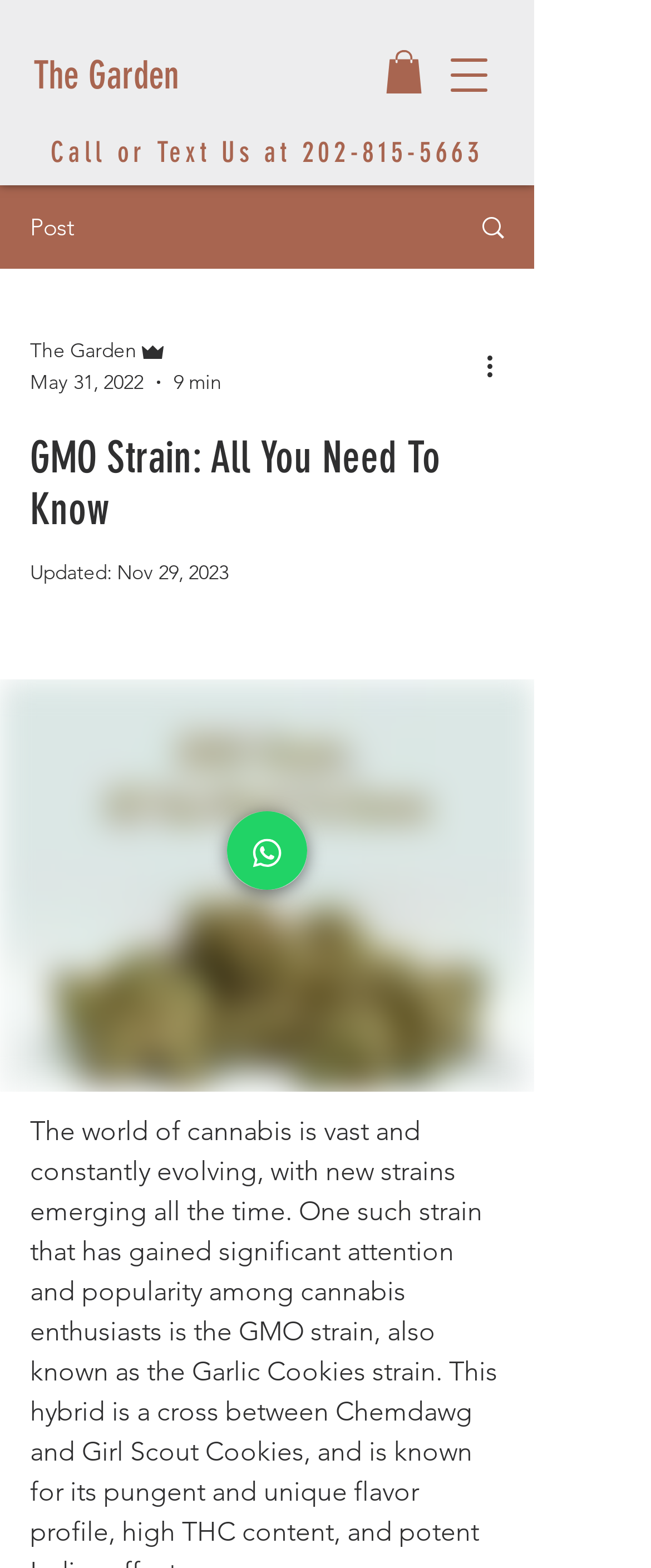Please extract the primary headline from the webpage.

GMO Strain: All You Need To Know